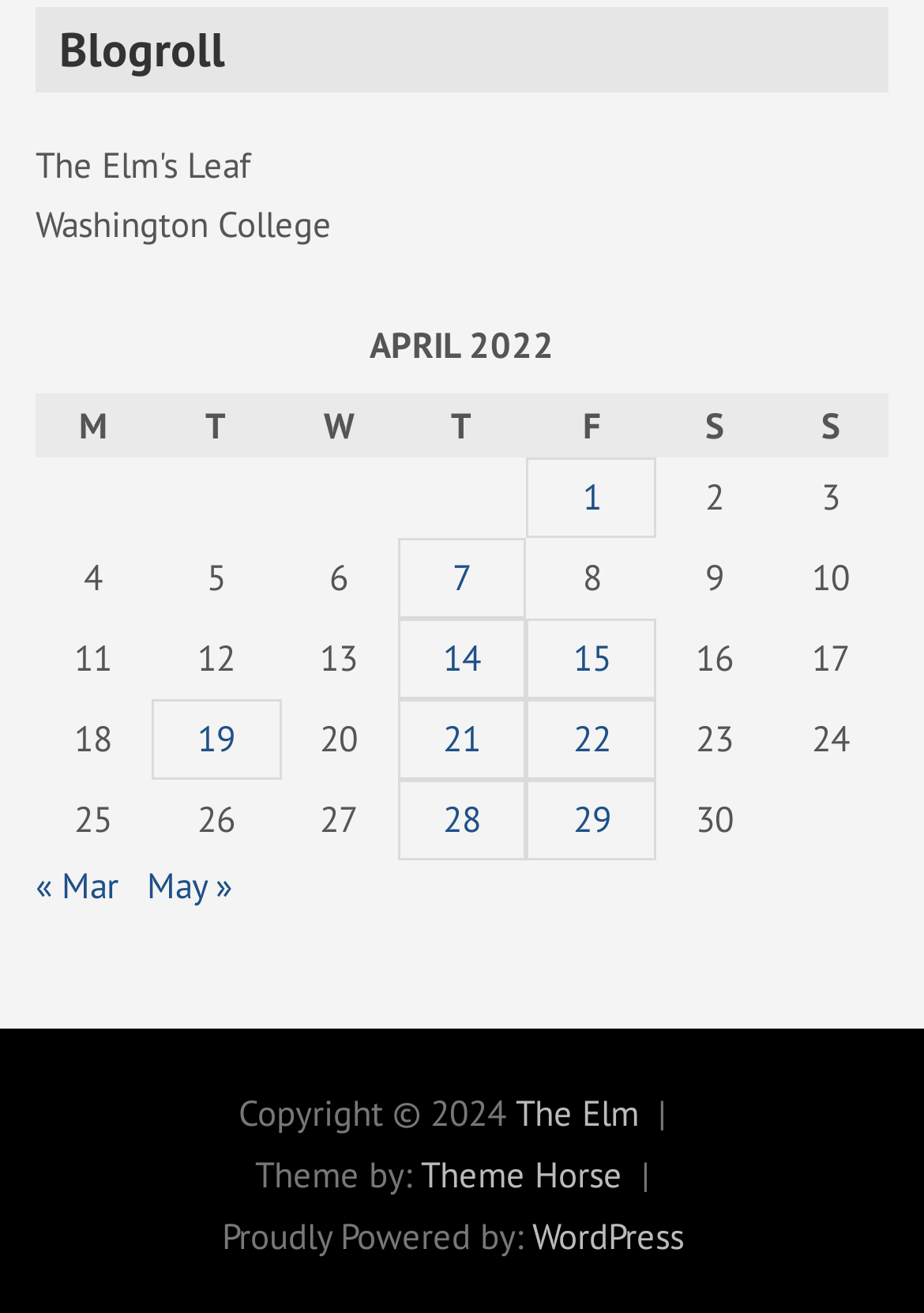Please examine the image and provide a detailed answer to the question: What is the copyright year displayed at the bottom of the webpage?

The copyright year displayed at the bottom of the webpage is 2024, which can be seen from the static text 'Copyright © 2024'.